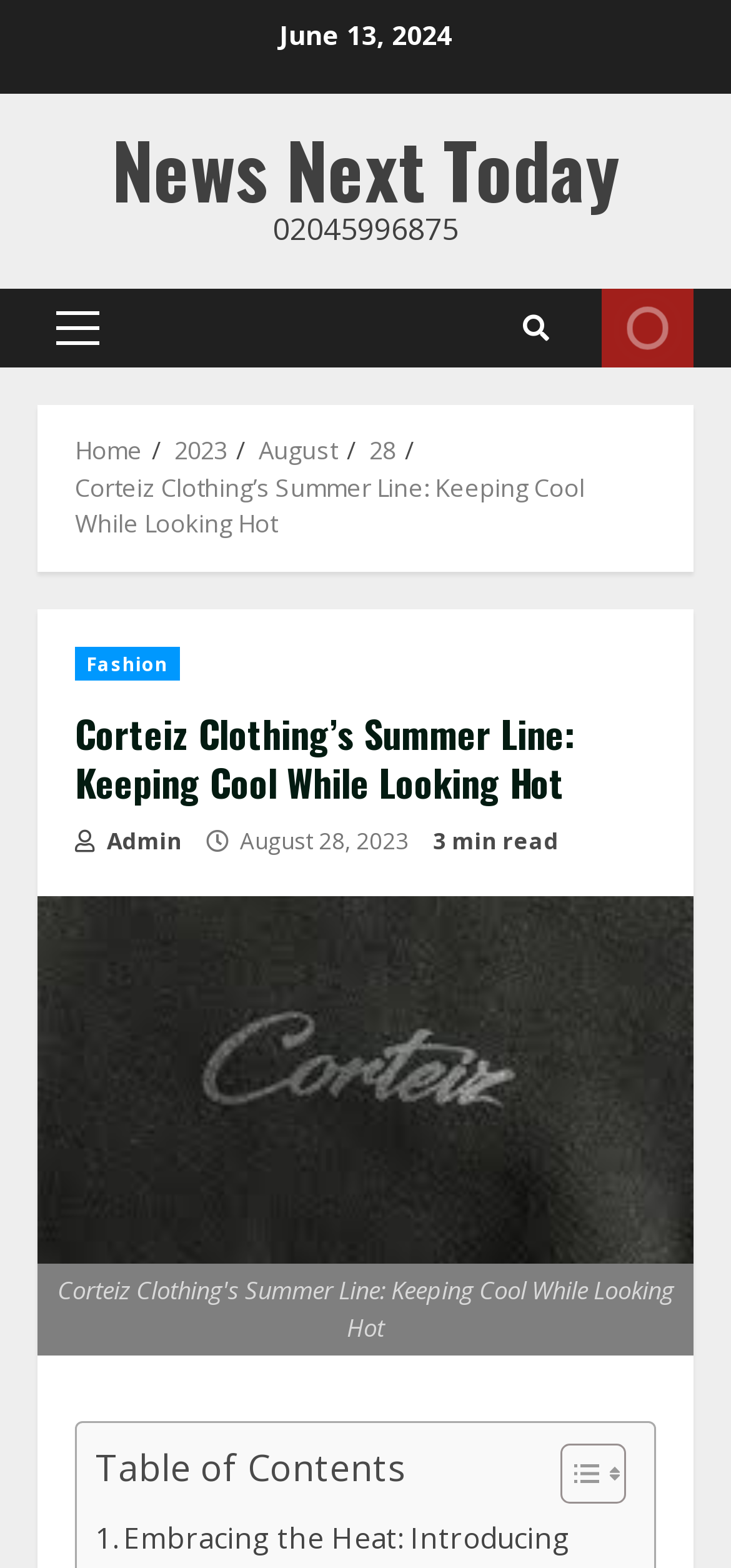Specify the bounding box coordinates of the area to click in order to execute this command: 'Click on the 'Primary Menu''. The coordinates should consist of four float numbers ranging from 0 to 1, and should be formatted as [left, top, right, bottom].

[0.051, 0.184, 0.162, 0.234]